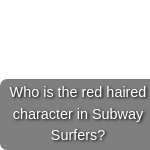Is the game Subway Surfers known for its vibrant graphics?
Please give a detailed answer to the question using the information shown in the image.

The caption describes the game as renowned for its colorful characters and vibrant graphics, indicating that the game is visually appealing and features bright, lively graphics.